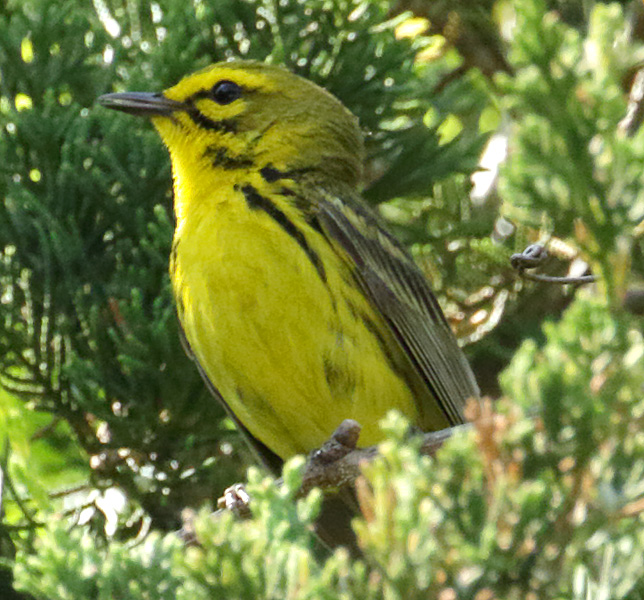Where was the Prairie Warbler sighting recorded? Observe the screenshot and provide a one-word or short phrase answer.

Valentines Mill Road